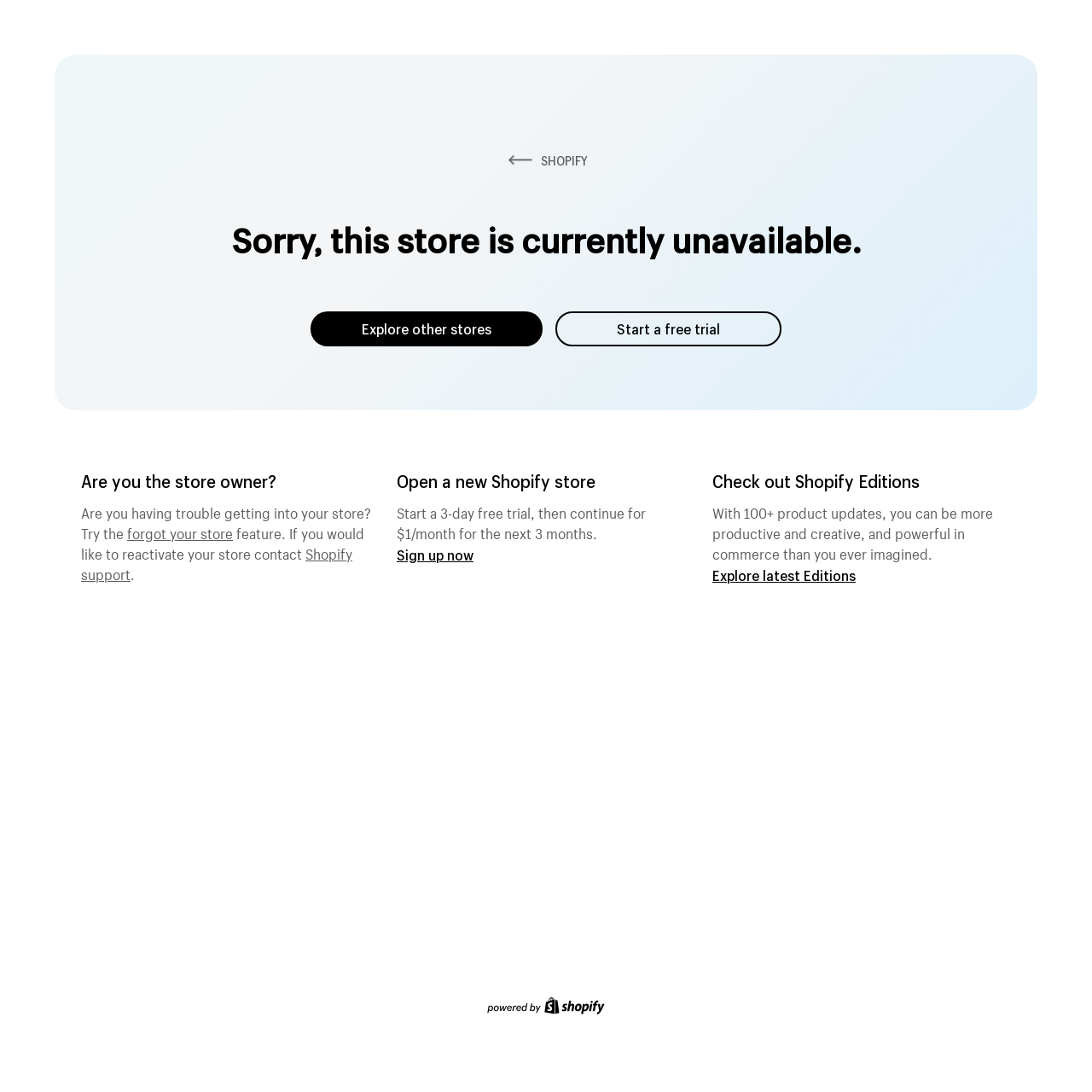What is the status of the store? Using the information from the screenshot, answer with a single word or phrase.

Currently unavailable